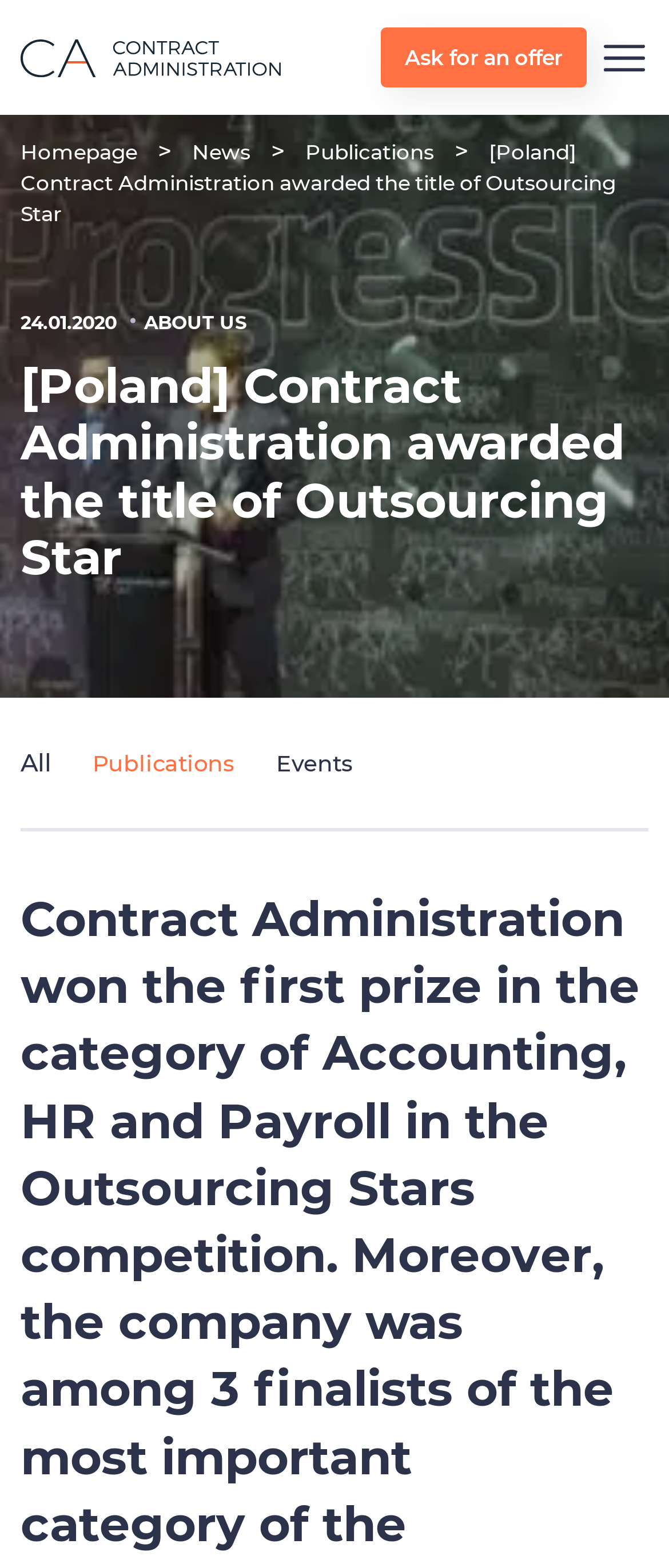Given the description "parent_node: Ask for an offer", provide the bounding box coordinates of the corresponding UI element.

[0.897, 0.021, 0.969, 0.052]